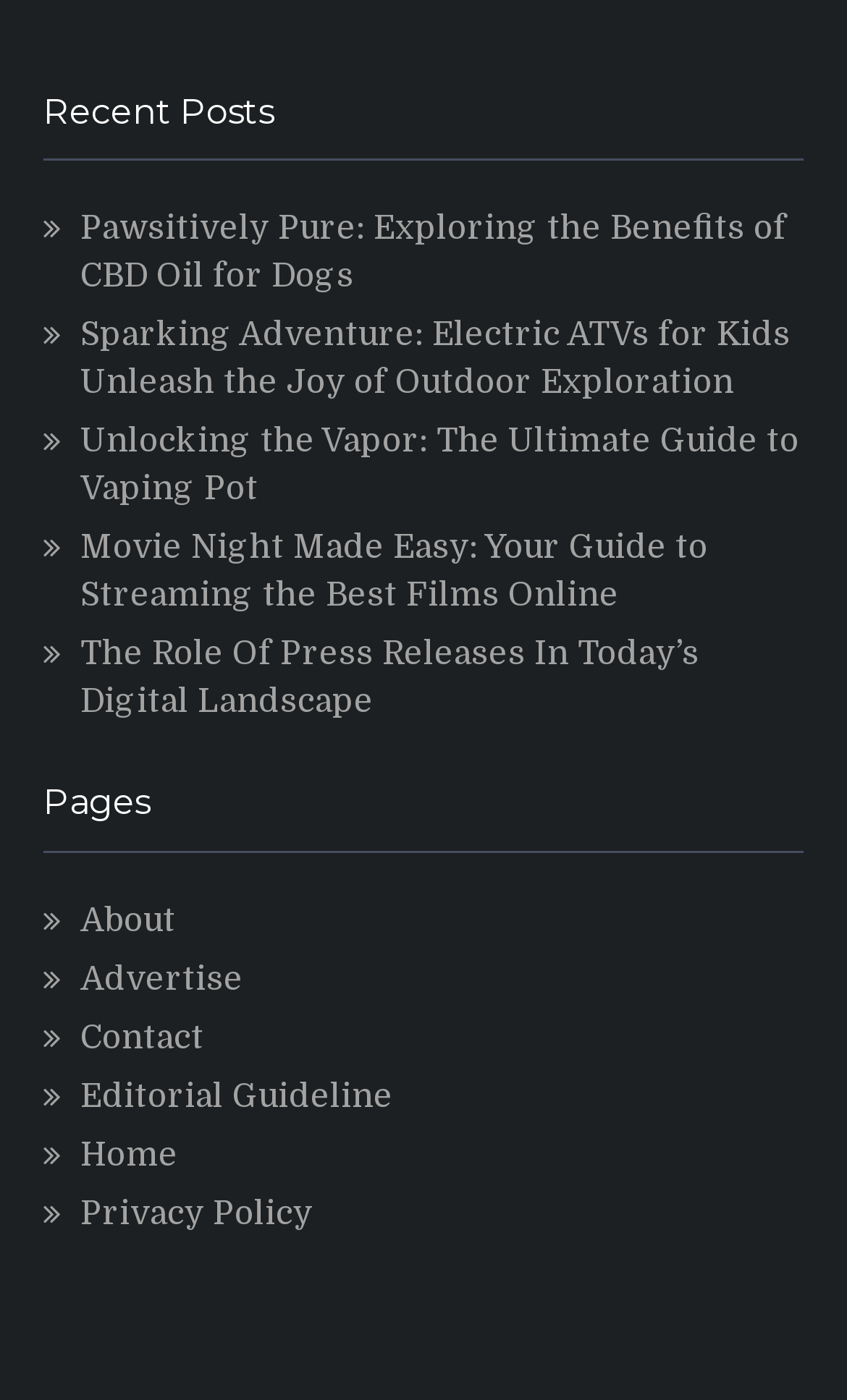Reply to the question below using a single word or brief phrase:
How many links are on this webpage?

11